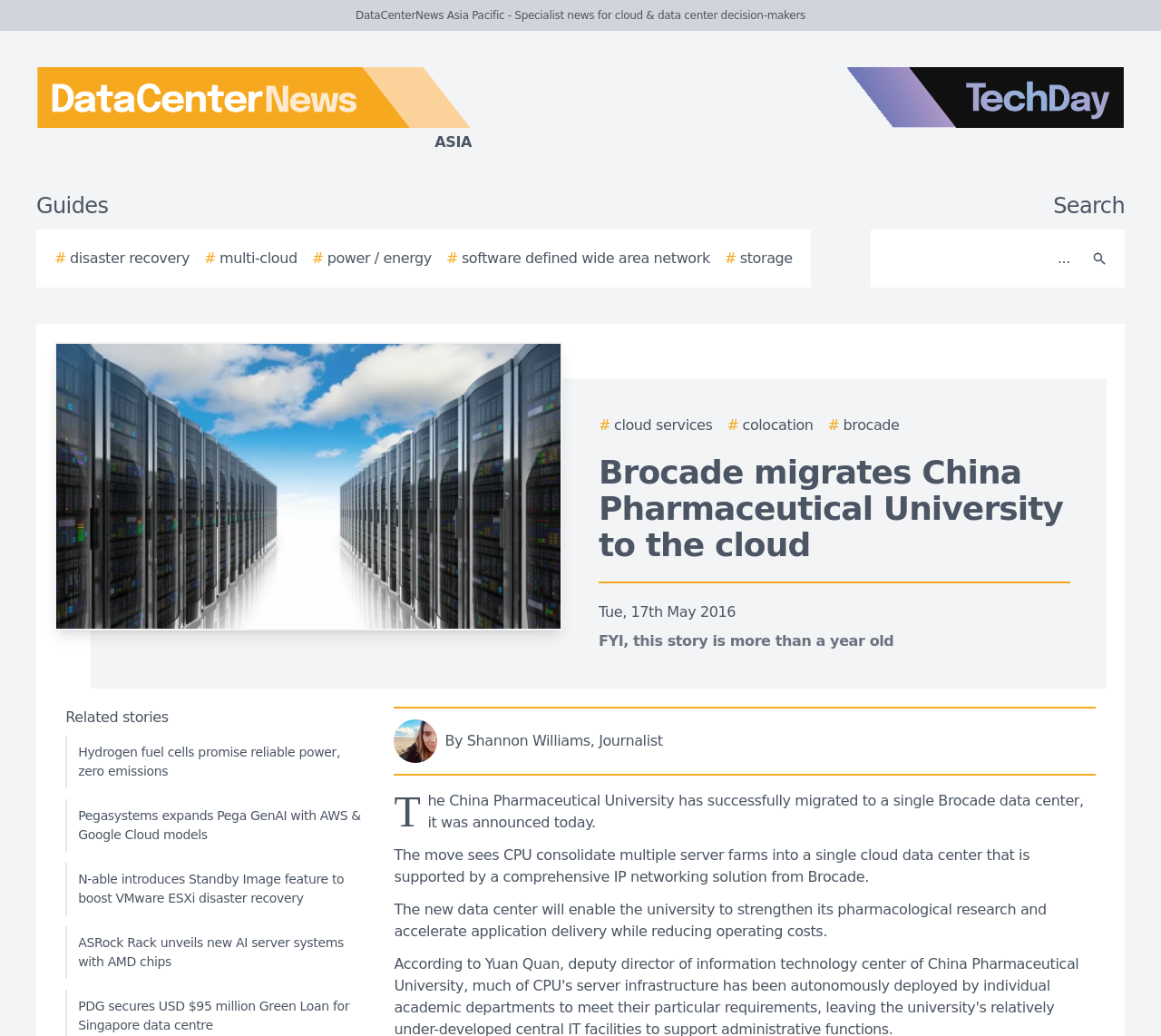Please determine the bounding box coordinates of the area that needs to be clicked to complete this task: 'View the author image'. The coordinates must be four float numbers between 0 and 1, formatted as [left, top, right, bottom].

[0.339, 0.694, 0.377, 0.736]